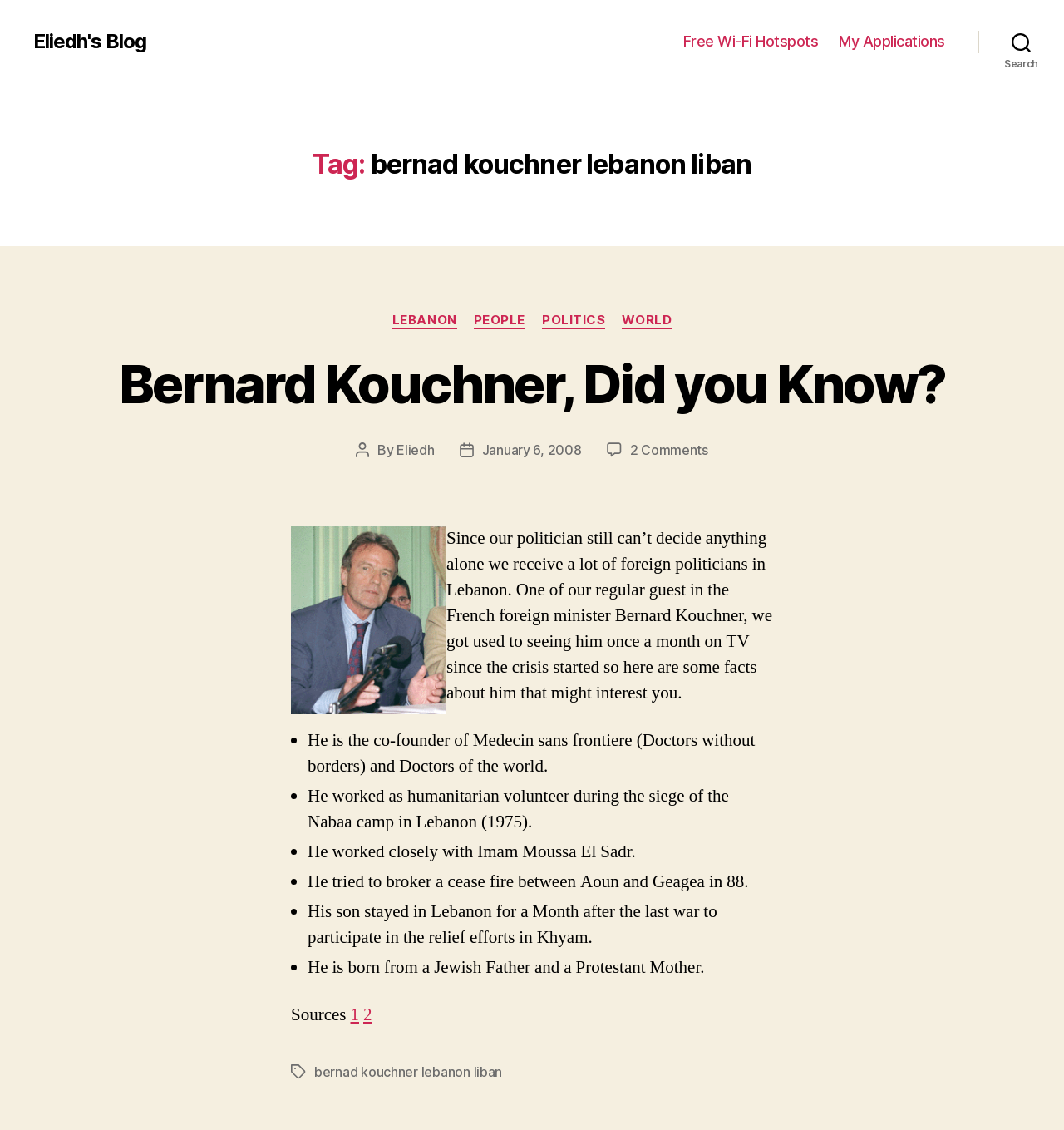How many comments are there on the article?
Please answer the question as detailed as possible.

The number of comments on the article can be found at the bottom of the article, where it says '2 Comments on Bernard Kouchner, Did you Know?'.